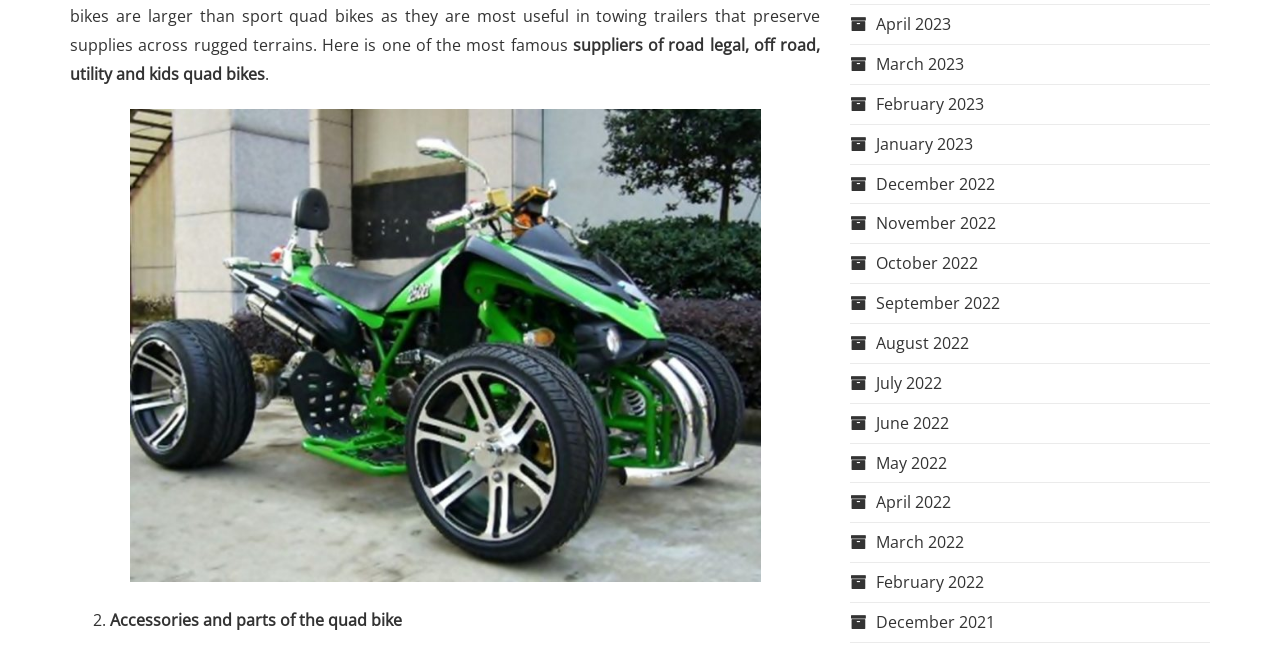Locate the bounding box coordinates of the segment that needs to be clicked to meet this instruction: "View suppliers of road legal, off road, utility and kids quad bikes".

[0.055, 0.052, 0.641, 0.131]